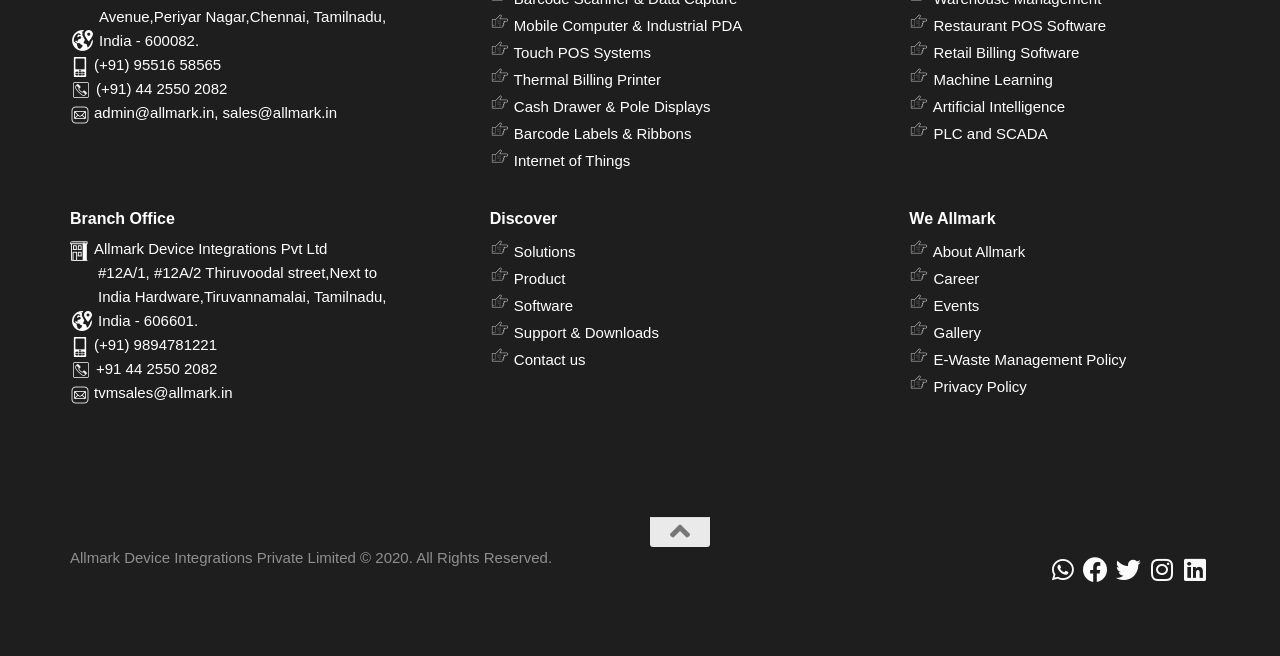Locate the UI element that matches the description About Allmark in the webpage screenshot. Return the bounding box coordinates in the format (top-left x, top-left y, bottom-right x, bottom-right y), with values ranging from 0 to 1.

[0.71, 0.37, 0.801, 0.396]